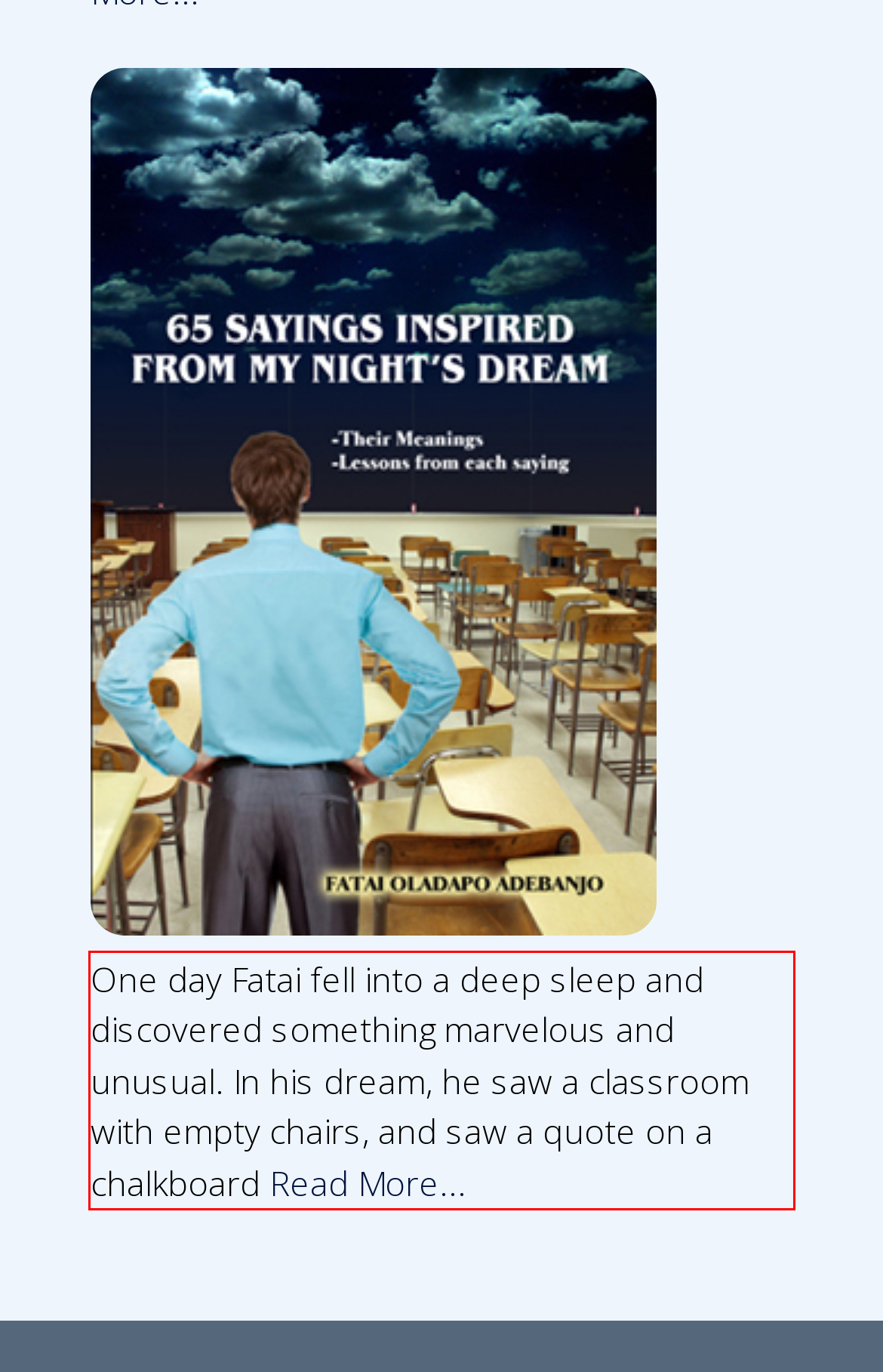Locate the red bounding box in the provided webpage screenshot and use OCR to determine the text content inside it.

One day Fatai fell into a deep sleep and discovered something marvelous and unusual. In his dream, he saw a classroom with empty chairs, and saw a quote on a chalkboard Read More...